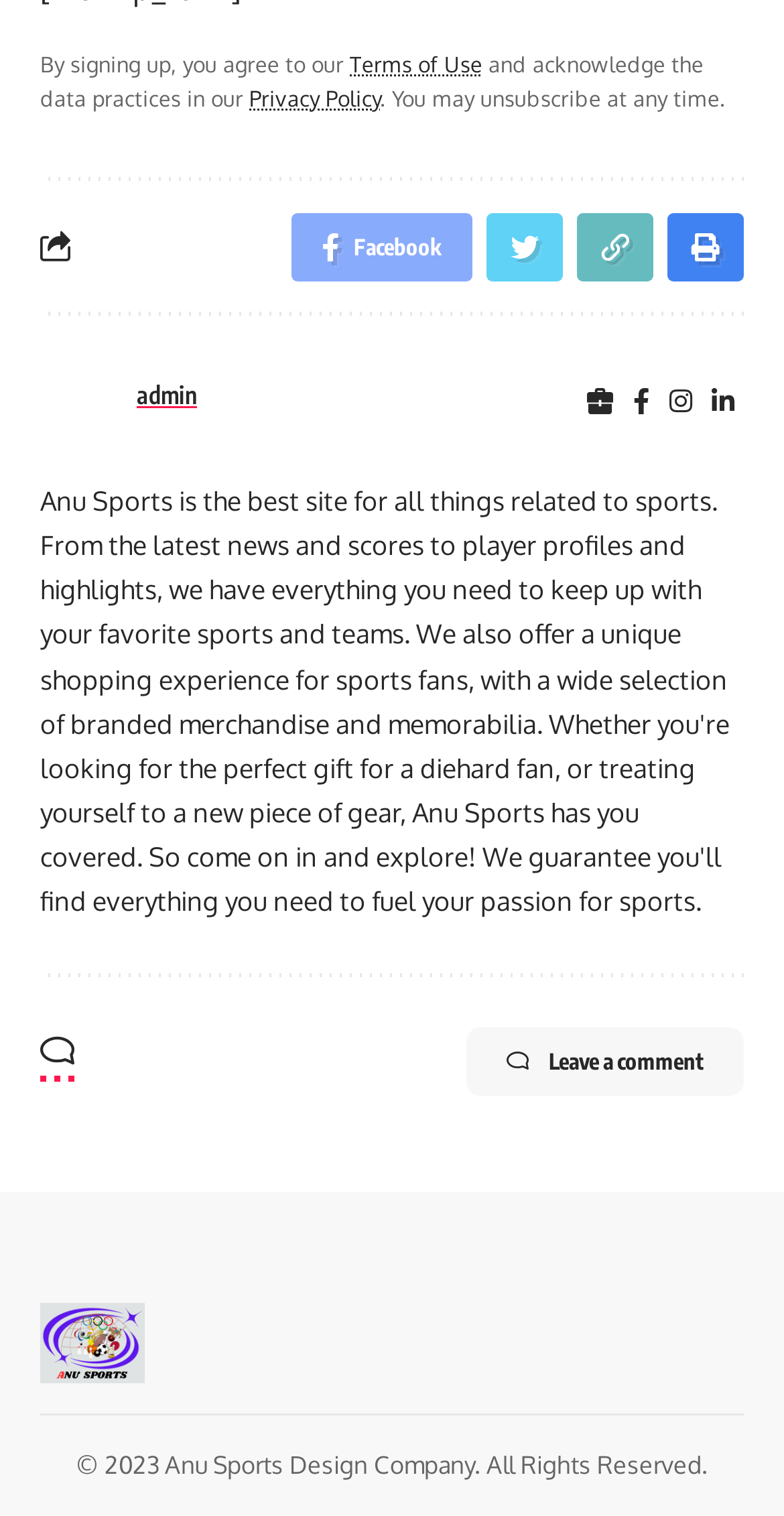Provide a one-word or brief phrase answer to the question:
What year is mentioned in the copyright notice?

2023